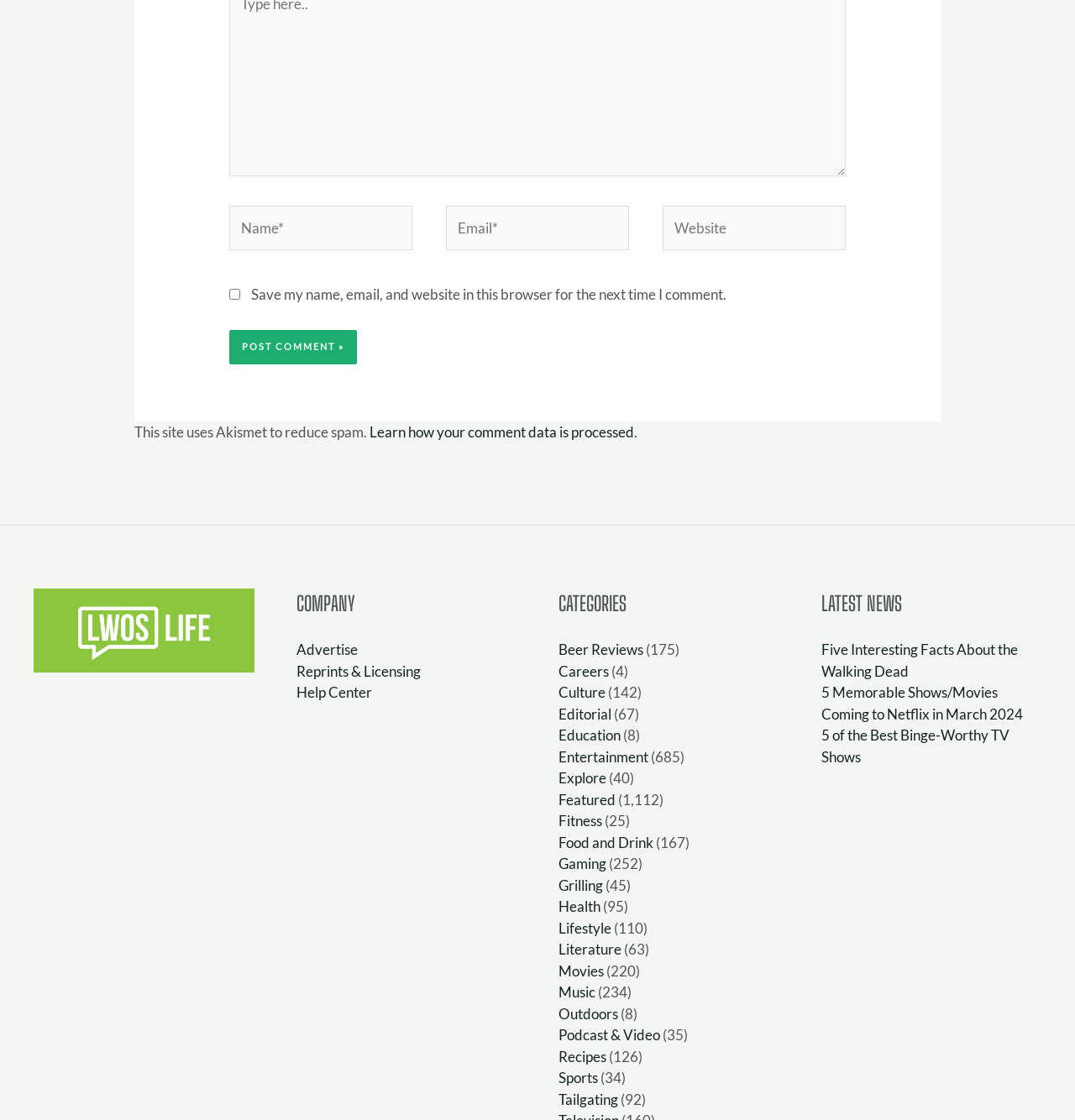Pinpoint the bounding box coordinates of the clickable element needed to complete the instruction: "Enter your name". The coordinates should be provided as four float numbers between 0 and 1: [left, top, right, bottom].

[0.214, 0.184, 0.384, 0.224]